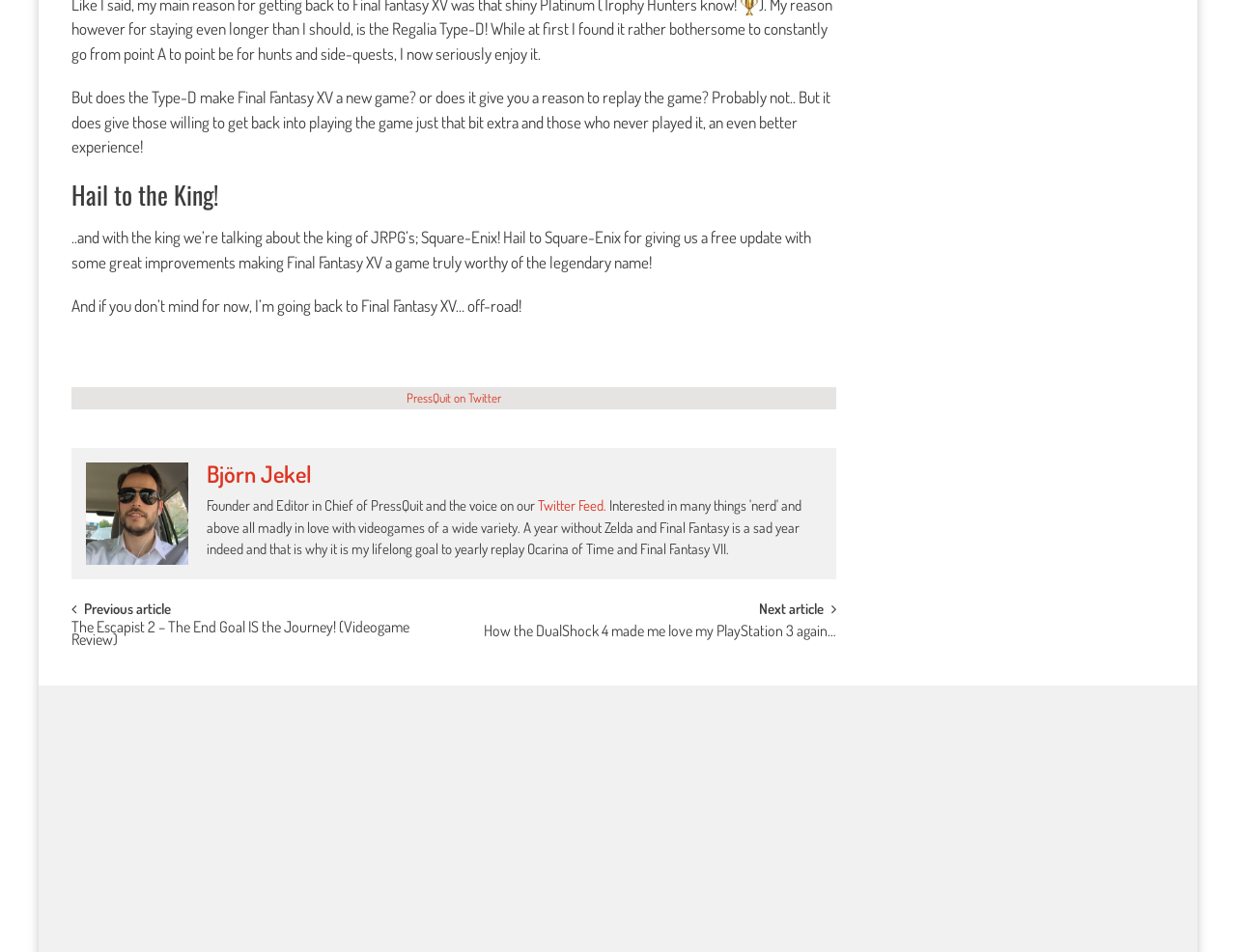Using the elements shown in the image, answer the question comprehensively: What is the name of the company being praised?

The text '..and with the king we’re talking about the king of JRPG’s; Square-Enix! Hail to Square-Enix for giving us a free update...' suggests that Square-Enix is the company being praised.